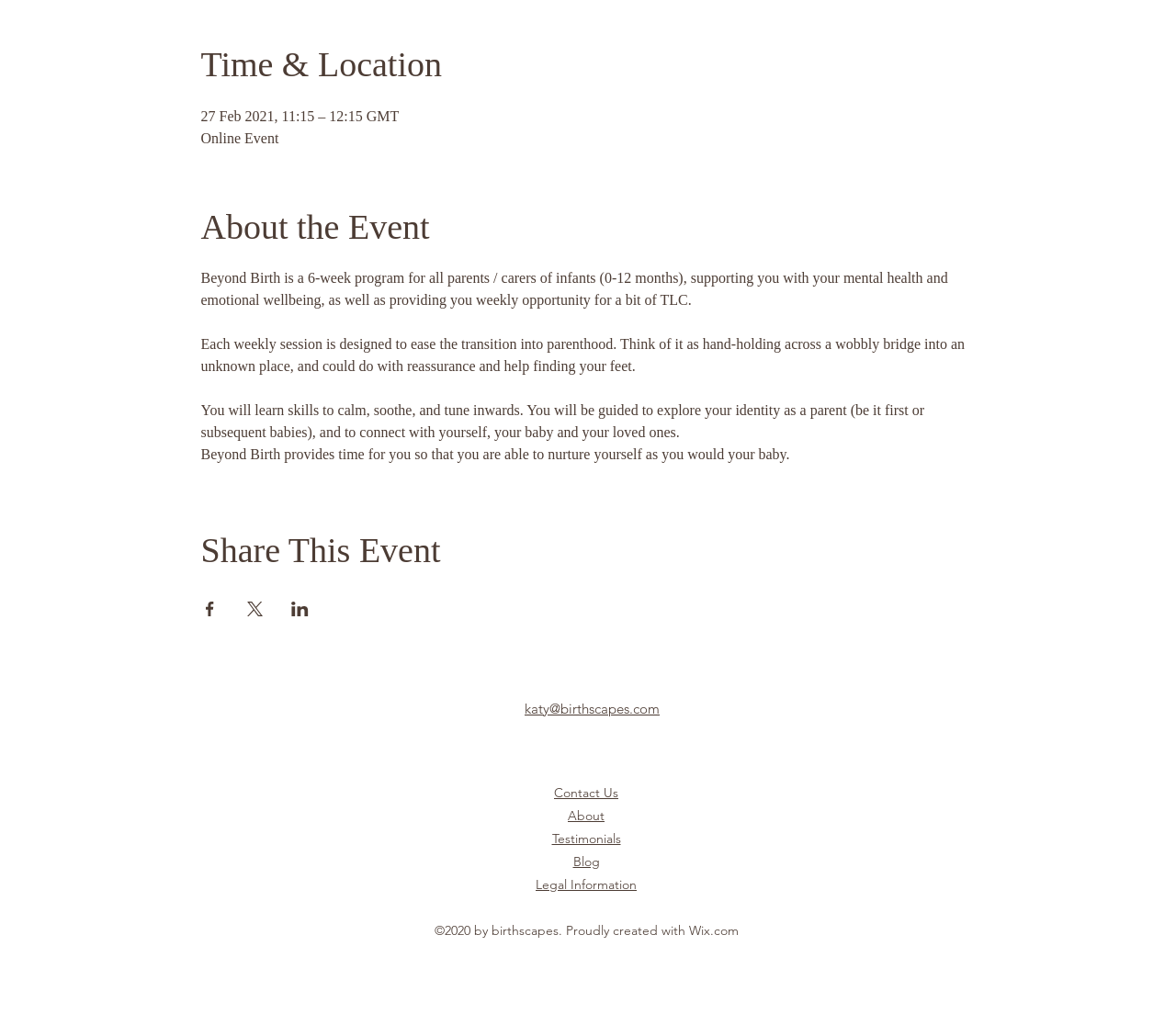How can attendees contact the organizer with queries?
Answer the question with a single word or phrase by looking at the picture.

By email: katy@birthscapes.com